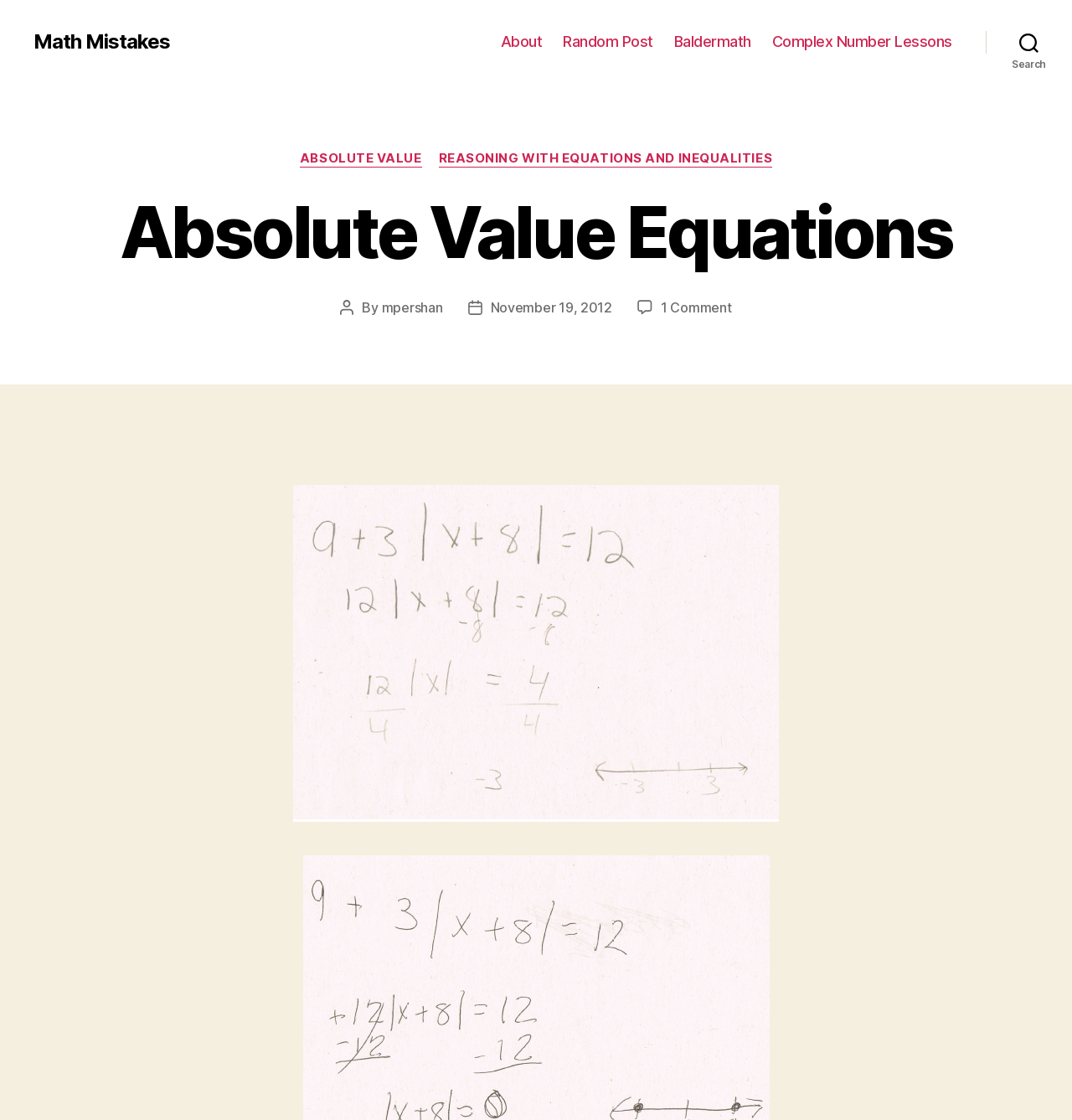Locate the bounding box coordinates of the clickable region to complete the following instruction: "go to about page."

[0.467, 0.029, 0.506, 0.045]